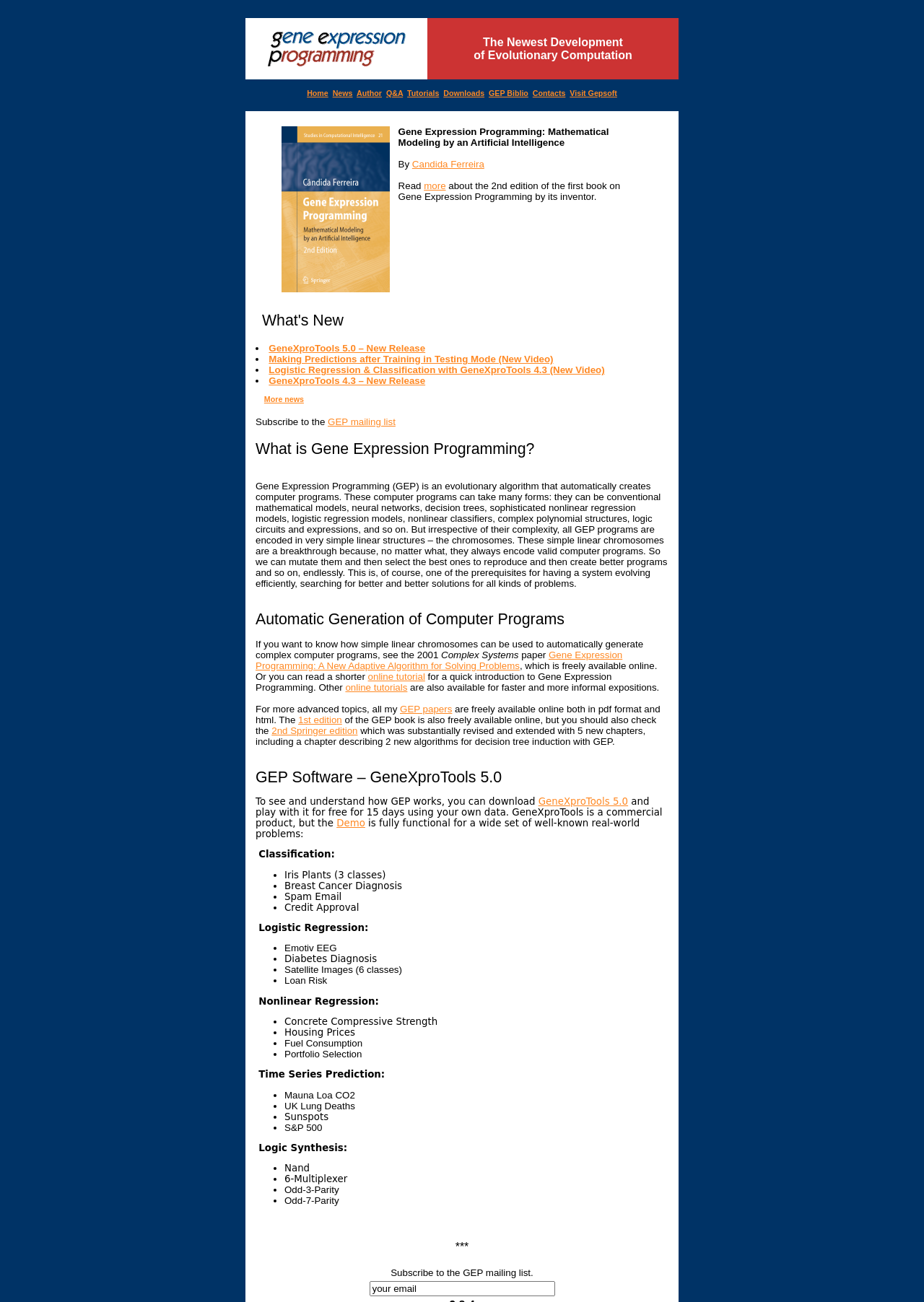Provide your answer in one word or a succinct phrase for the question: 
What is the classification problem mentioned on the webpage?

Iris Plants